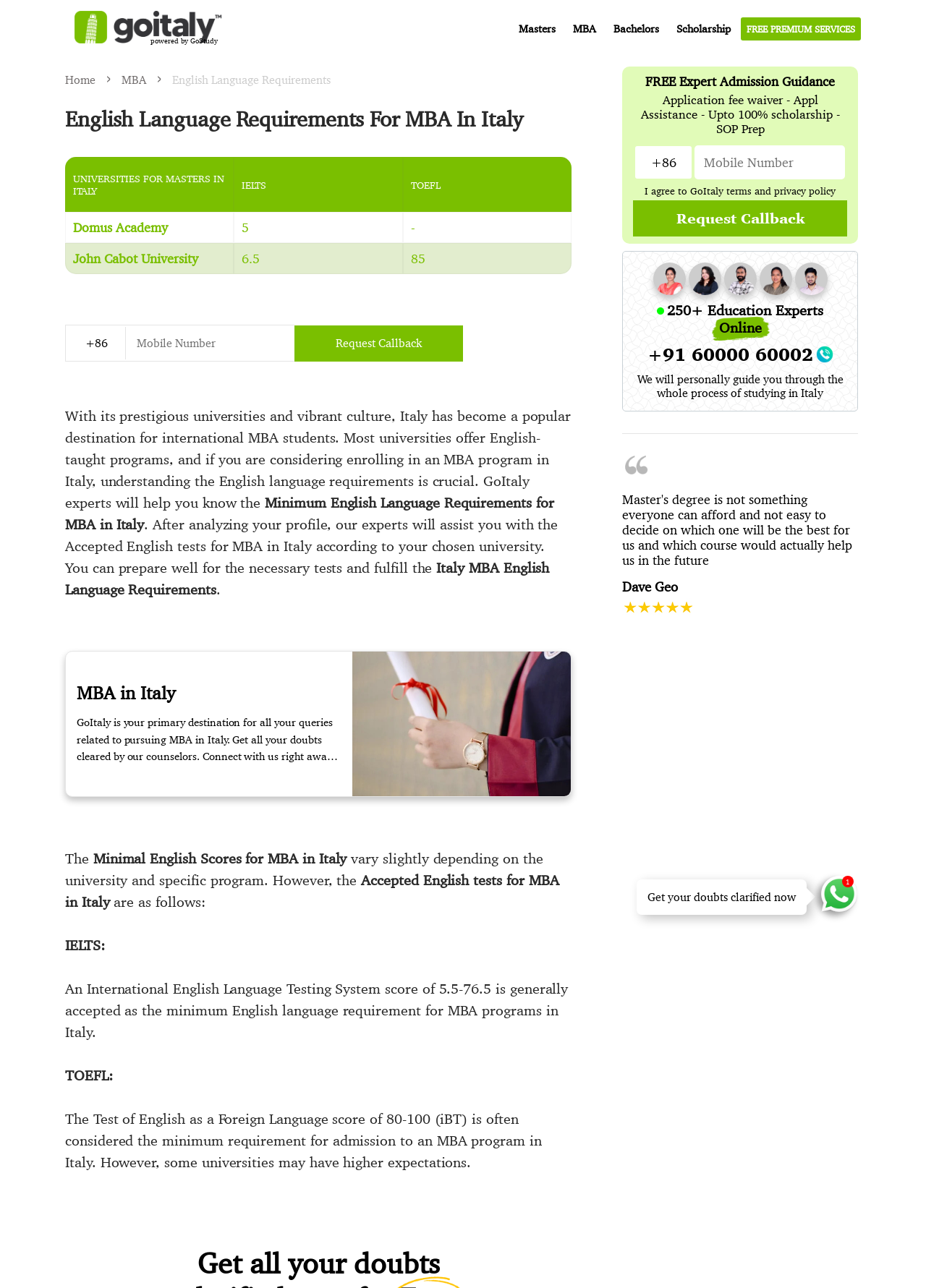How many education experts are online?
Please use the image to provide an in-depth answer to the question.

According to the webpage, there are 250+ education experts online, as stated in the section with the heading '250+ Education Experts Online'.